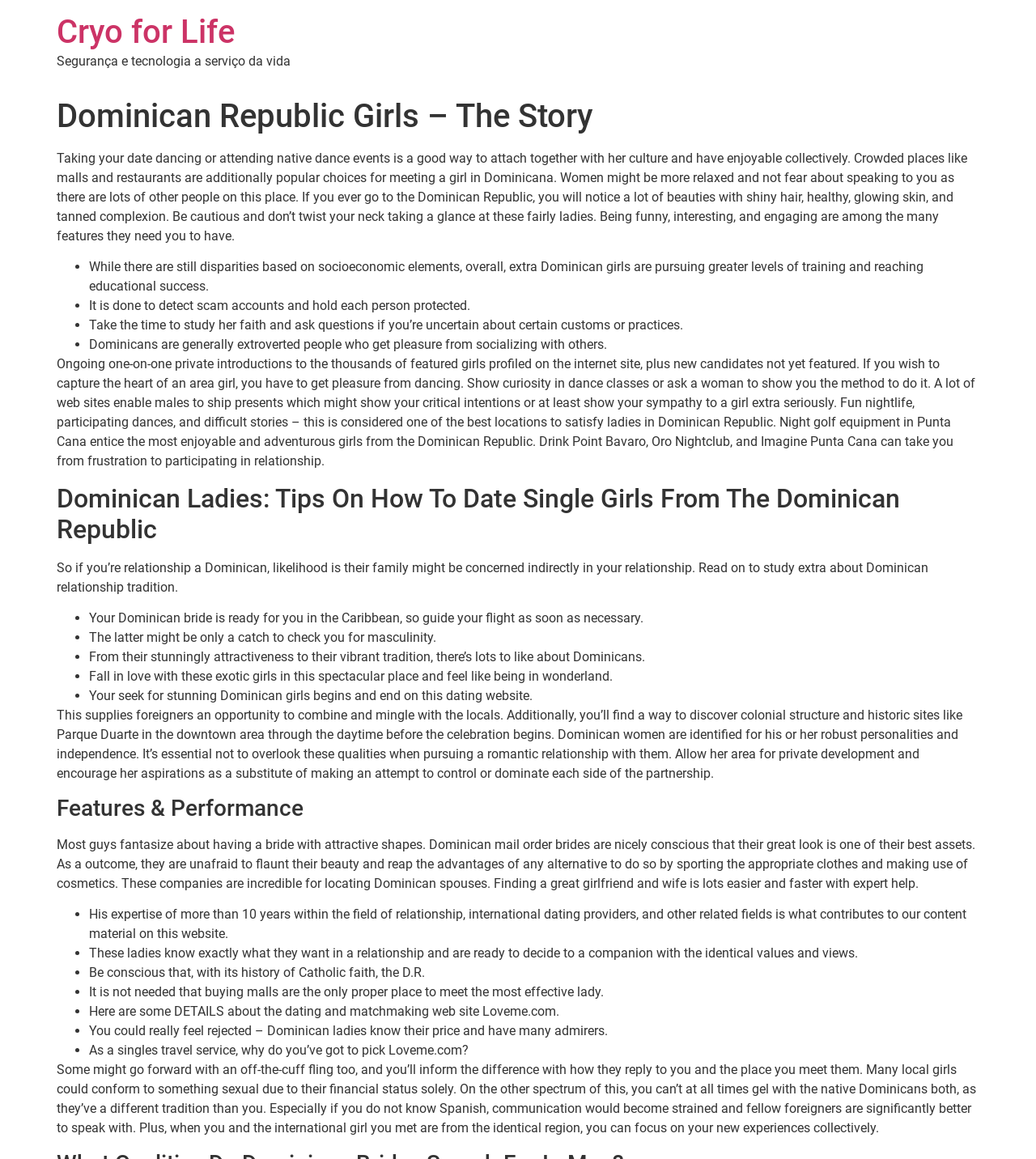What is the purpose of the website?
Kindly offer a detailed explanation using the data available in the image.

The webpage seems to be promoting a dating and matchmaking service, providing features and performance information about the website. It also offers tips and advice on how to date Dominican women, suggesting that the website is a platform for men to meet and connect with Dominican girls.